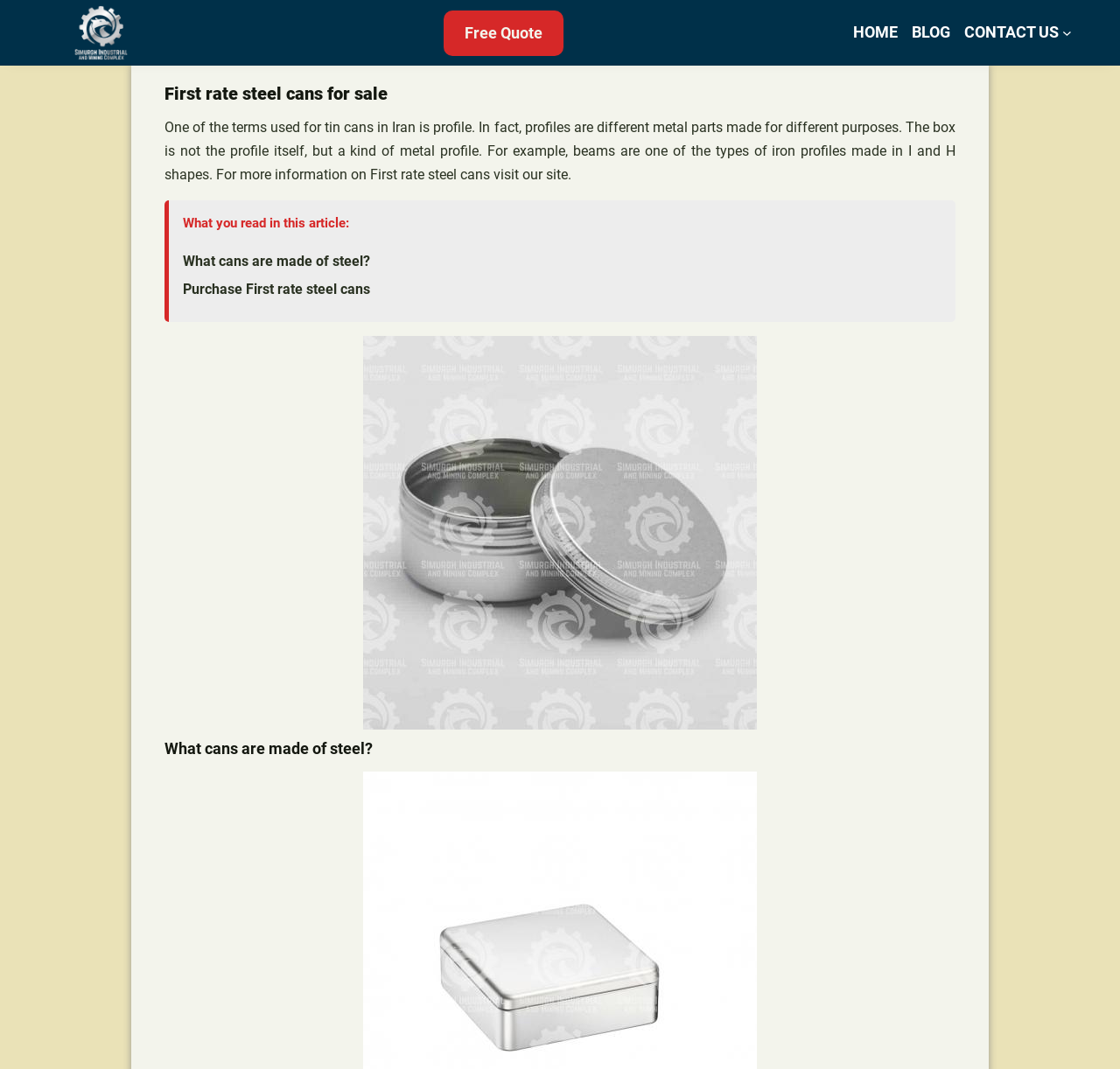What is the shape of iron profiles?
Analyze the image and deliver a detailed answer to the question.

The webpage mentions that beams are one of the types of iron profiles made in I and H shapes, indicating that iron profiles can have these shapes.